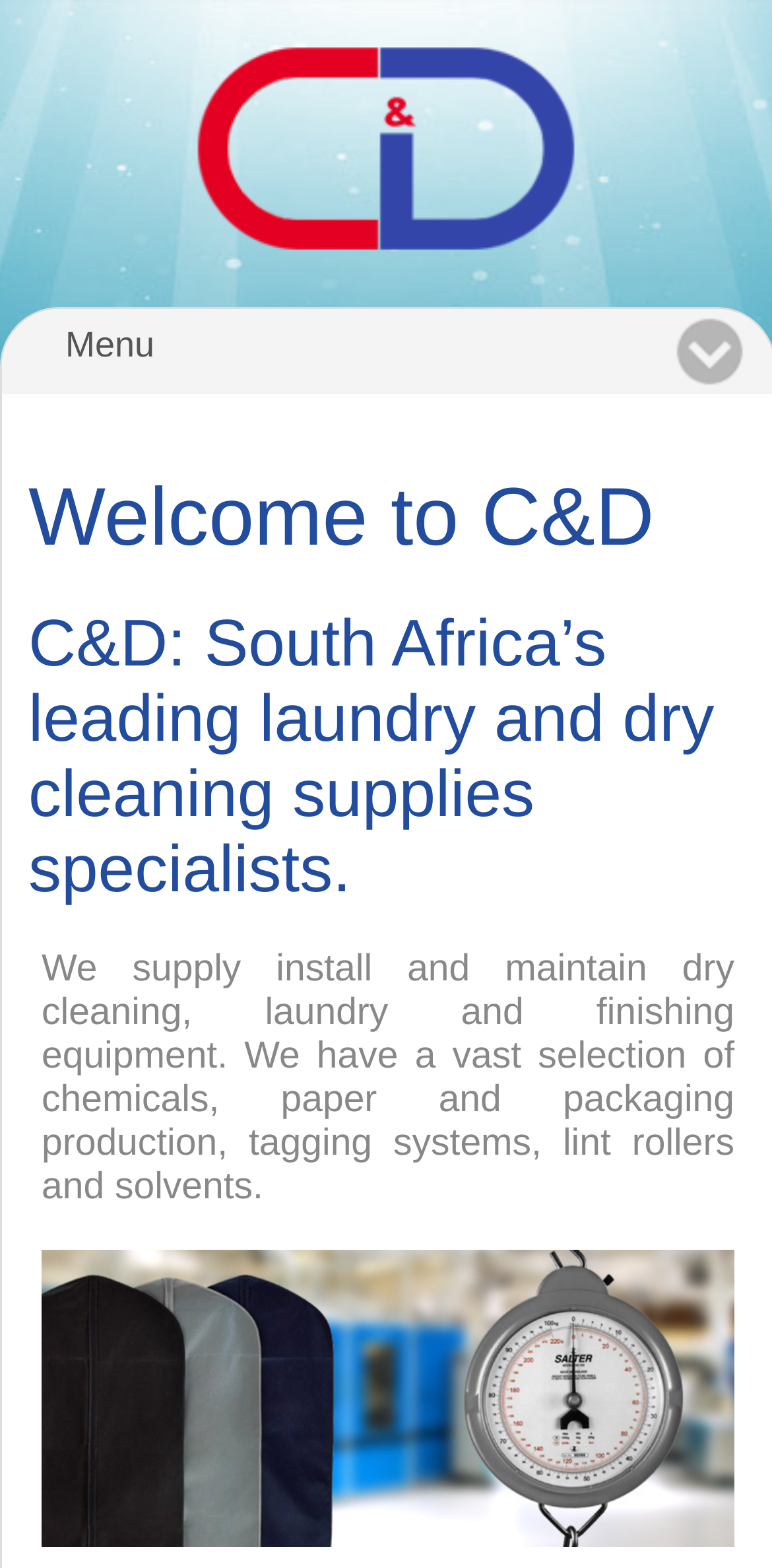Given the description alt="Logo", predict the bounding box coordinates of the UI element. Ensure the coordinates are in the format (top-left x, top-left y, bottom-right x, bottom-right y) and all values are between 0 and 1.

[0.0, 0.025, 1.0, 0.171]